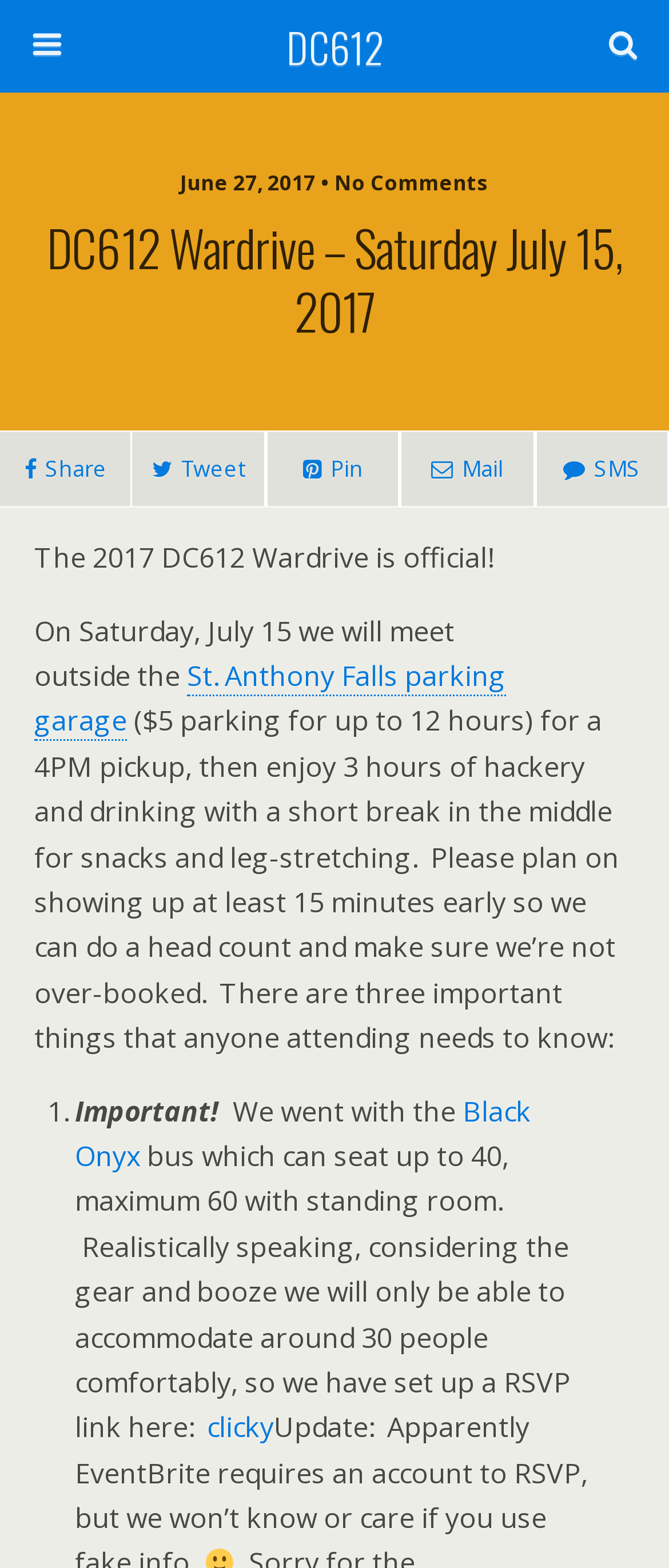Show the bounding box coordinates of the element that should be clicked to complete the task: "Share on social media".

[0.0, 0.274, 0.196, 0.324]